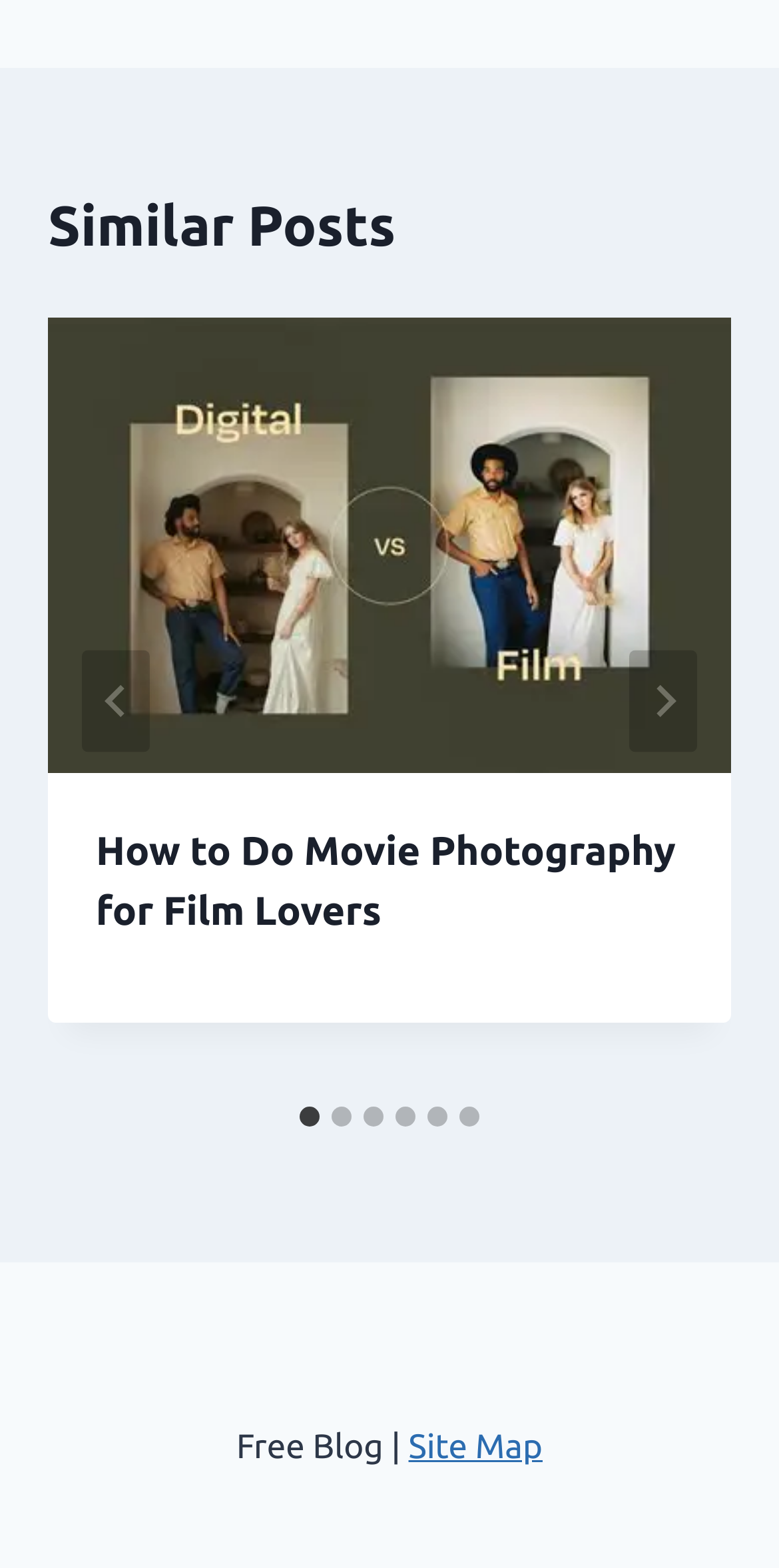Pinpoint the bounding box coordinates of the element that must be clicked to accomplish the following instruction: "View post 'How to Do Movie Photography for Film Lovers'". The coordinates should be in the format of four float numbers between 0 and 1, i.e., [left, top, right, bottom].

[0.062, 0.203, 0.938, 0.493]